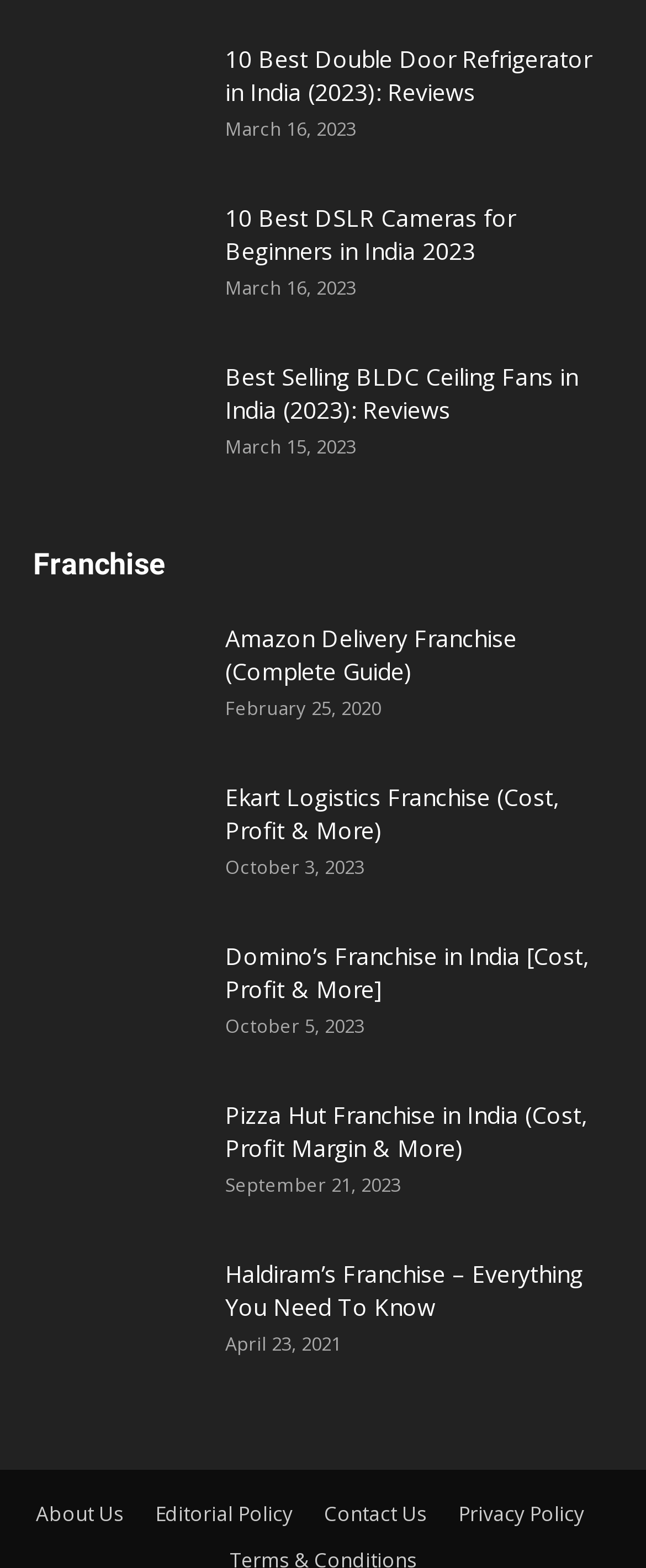Please specify the bounding box coordinates for the clickable region that will help you carry out the instruction: "Learn about Ekart Logistics Franchise".

[0.349, 0.499, 0.949, 0.541]